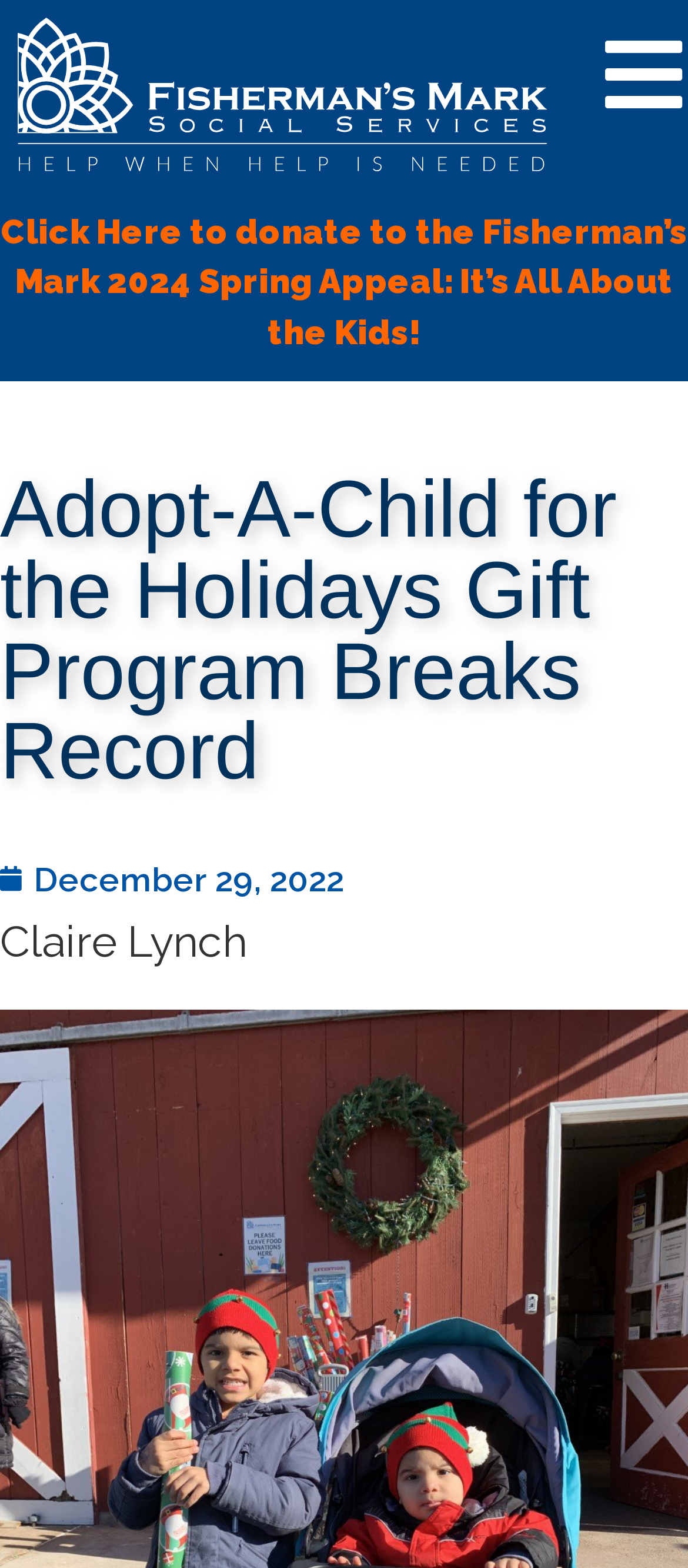Can you find the bounding box coordinates for the UI element given this description: "Inquirer Newspaper"? Provide the coordinates as four float numbers between 0 and 1: [left, top, right, bottom].

None